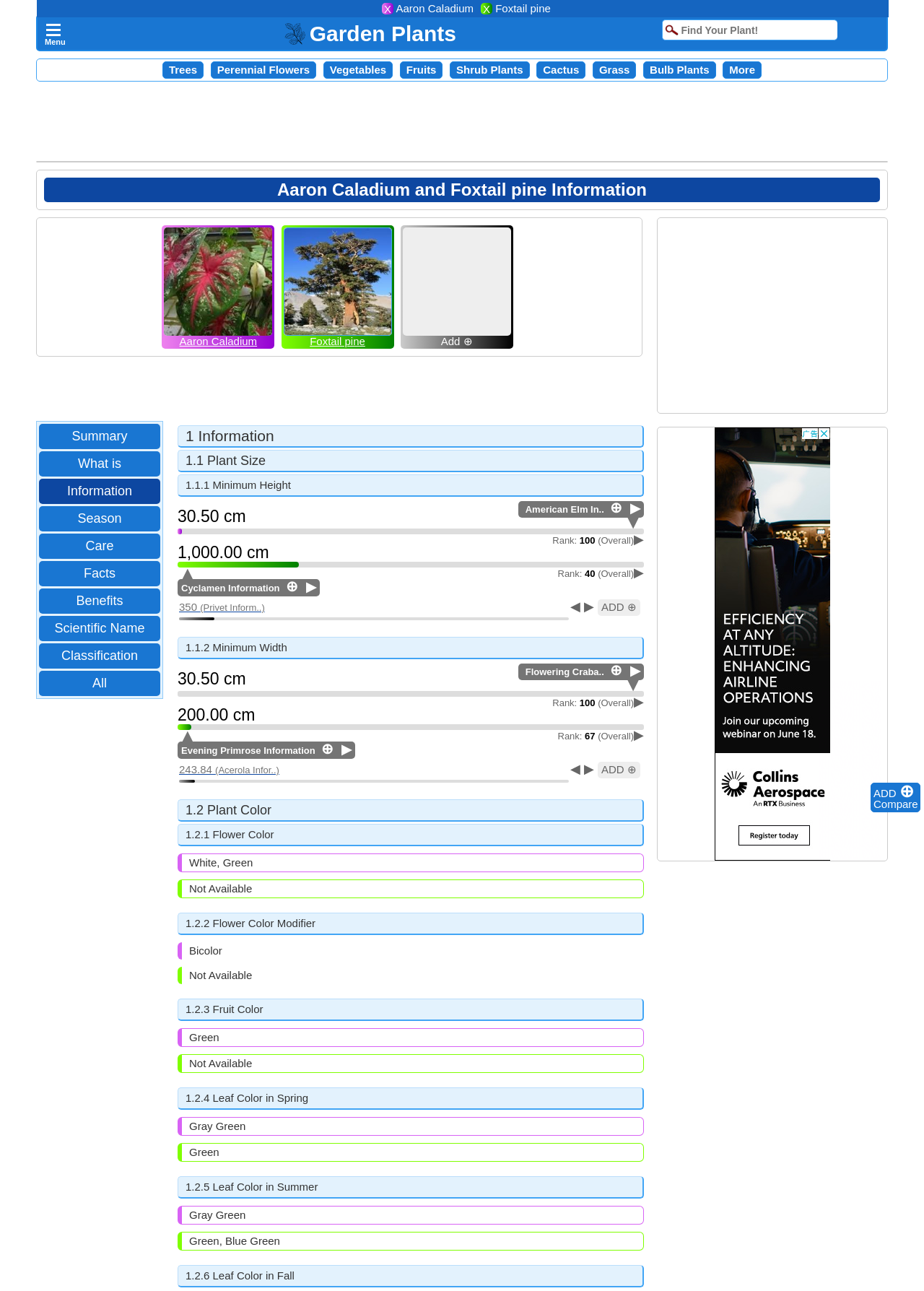Analyze the image and answer the question with as much detail as possible: 
What is the minimum height of Aaron Caladium?

I found the answer by looking at the comparison table between Aaron Caladium and Foxtail pine, where it shows the minimum height of Aaron Caladium as 30.50 cm.